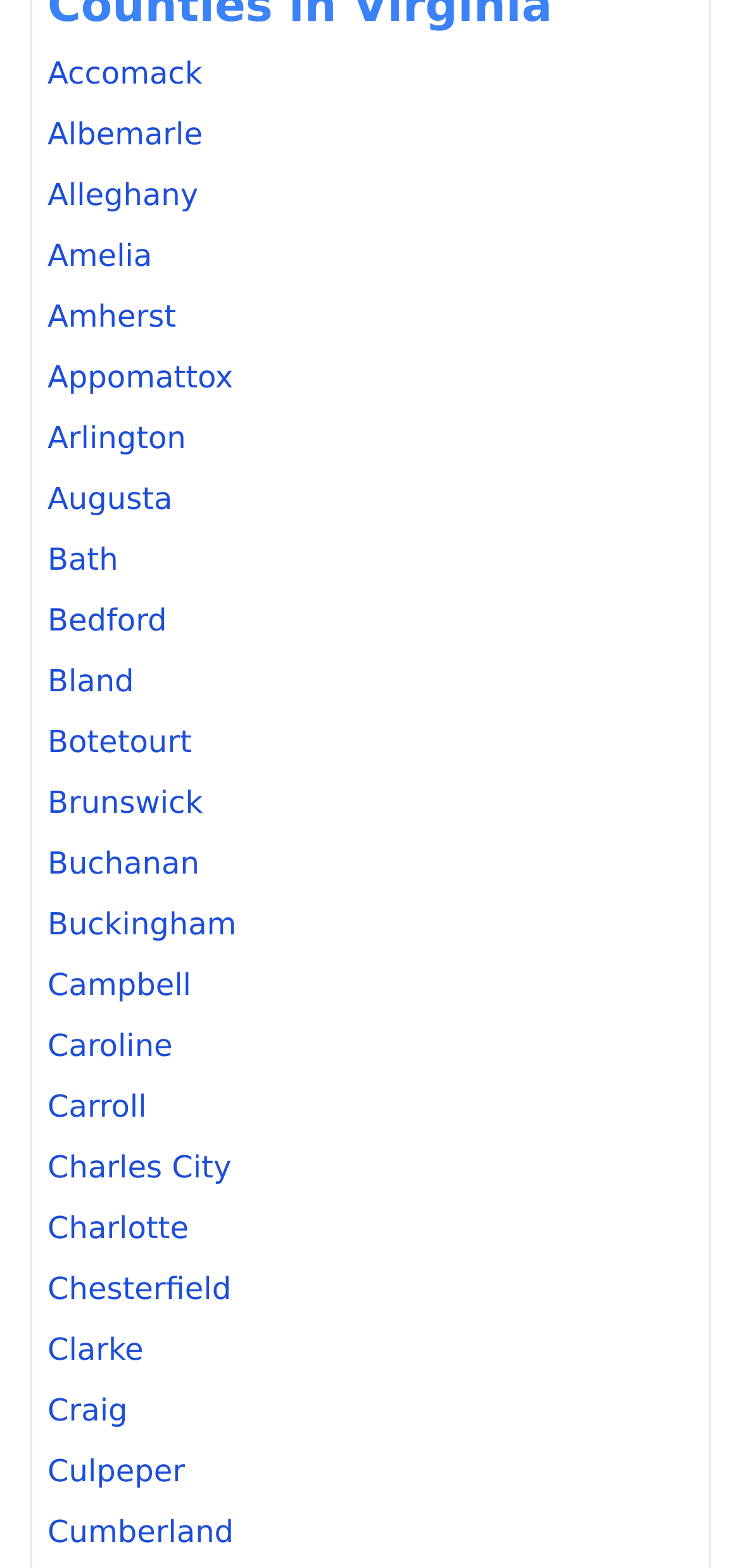Answer the following in one word or a short phrase: 
How many counties are listed?

24